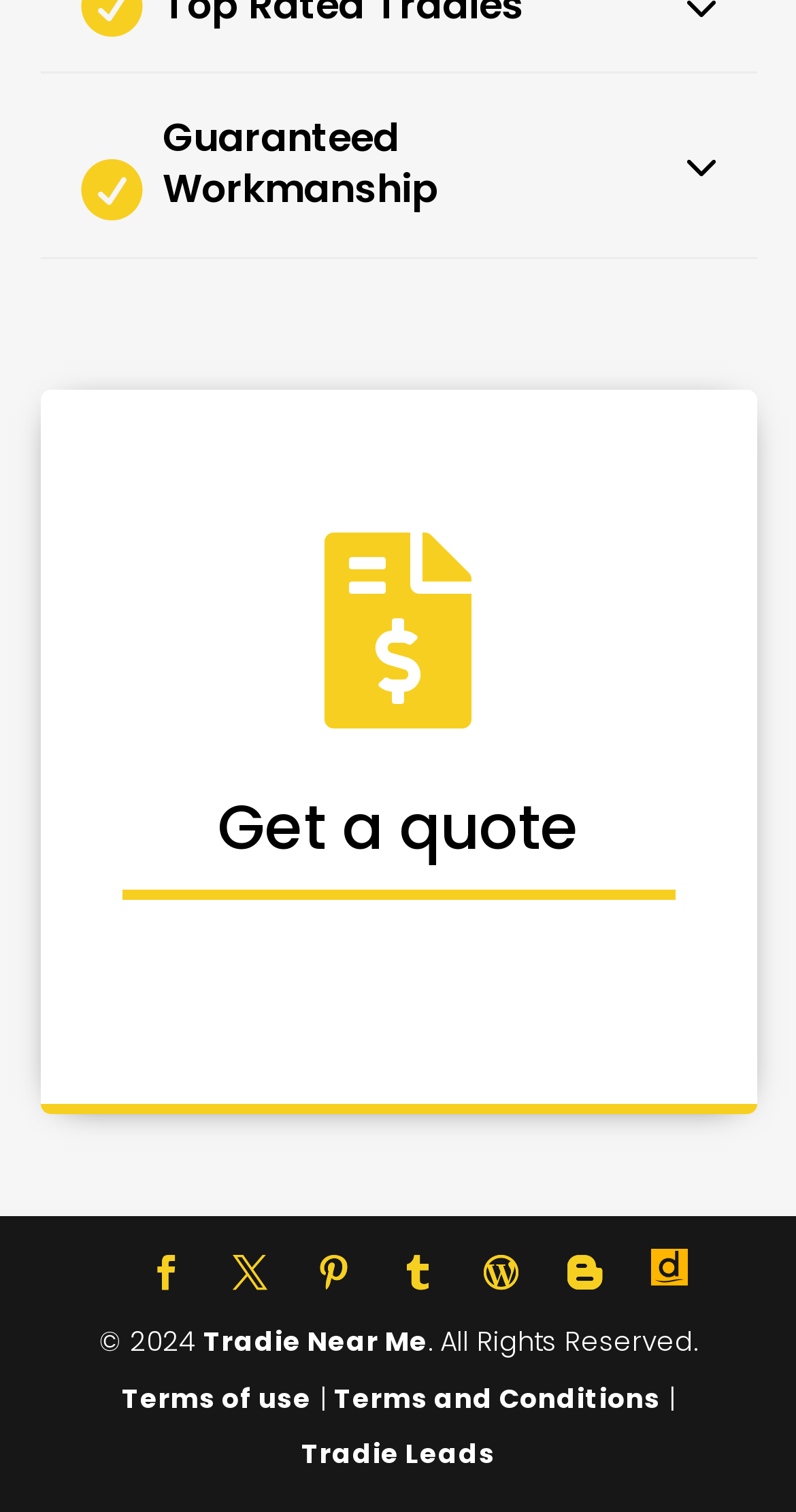What is the purpose of the 'Get a quote' button?
Answer with a single word or phrase by referring to the visual content.

To get a quote